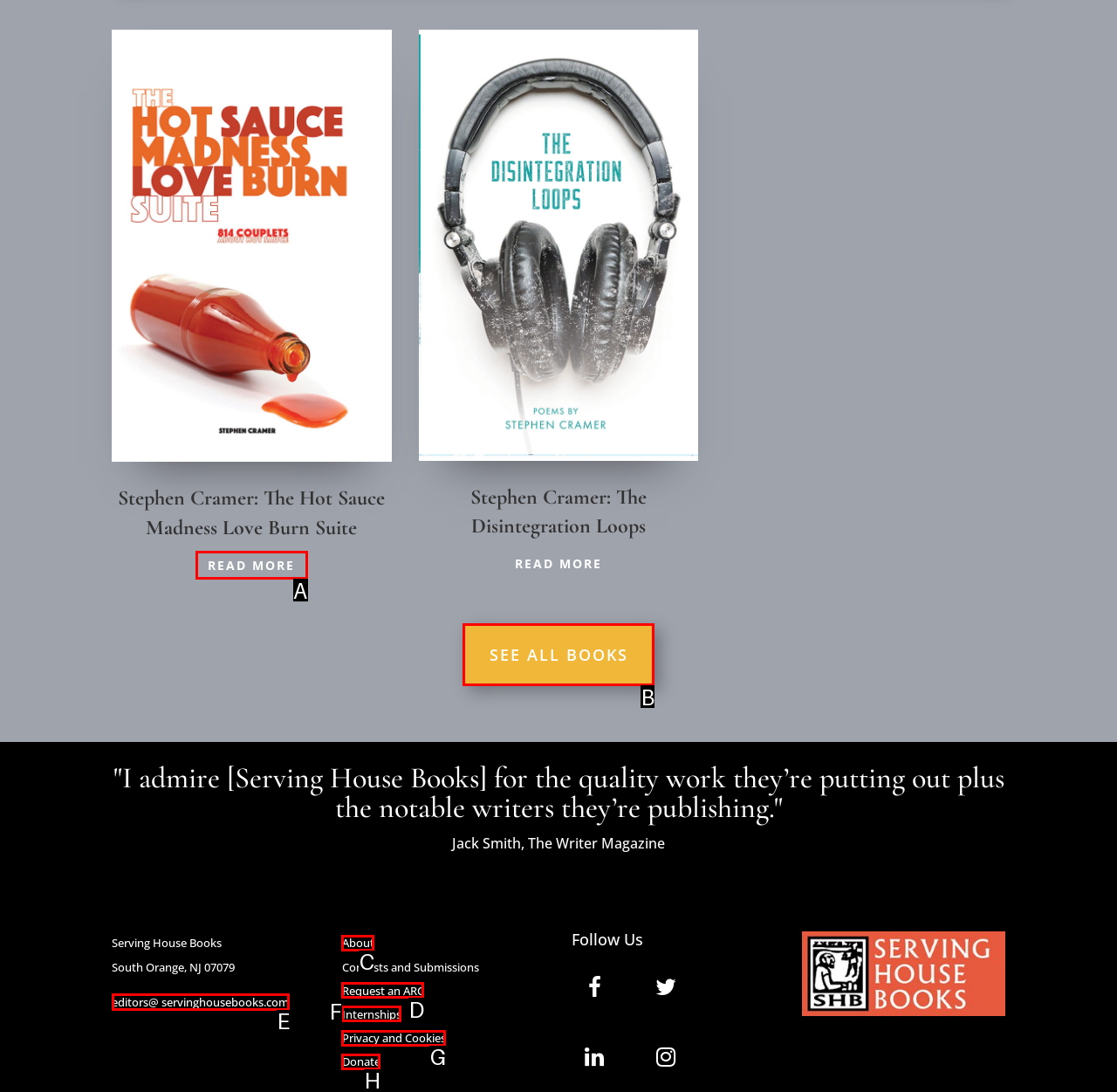Point out the UI element to be clicked for this instruction: Contact editors. Provide the answer as the letter of the chosen element.

E